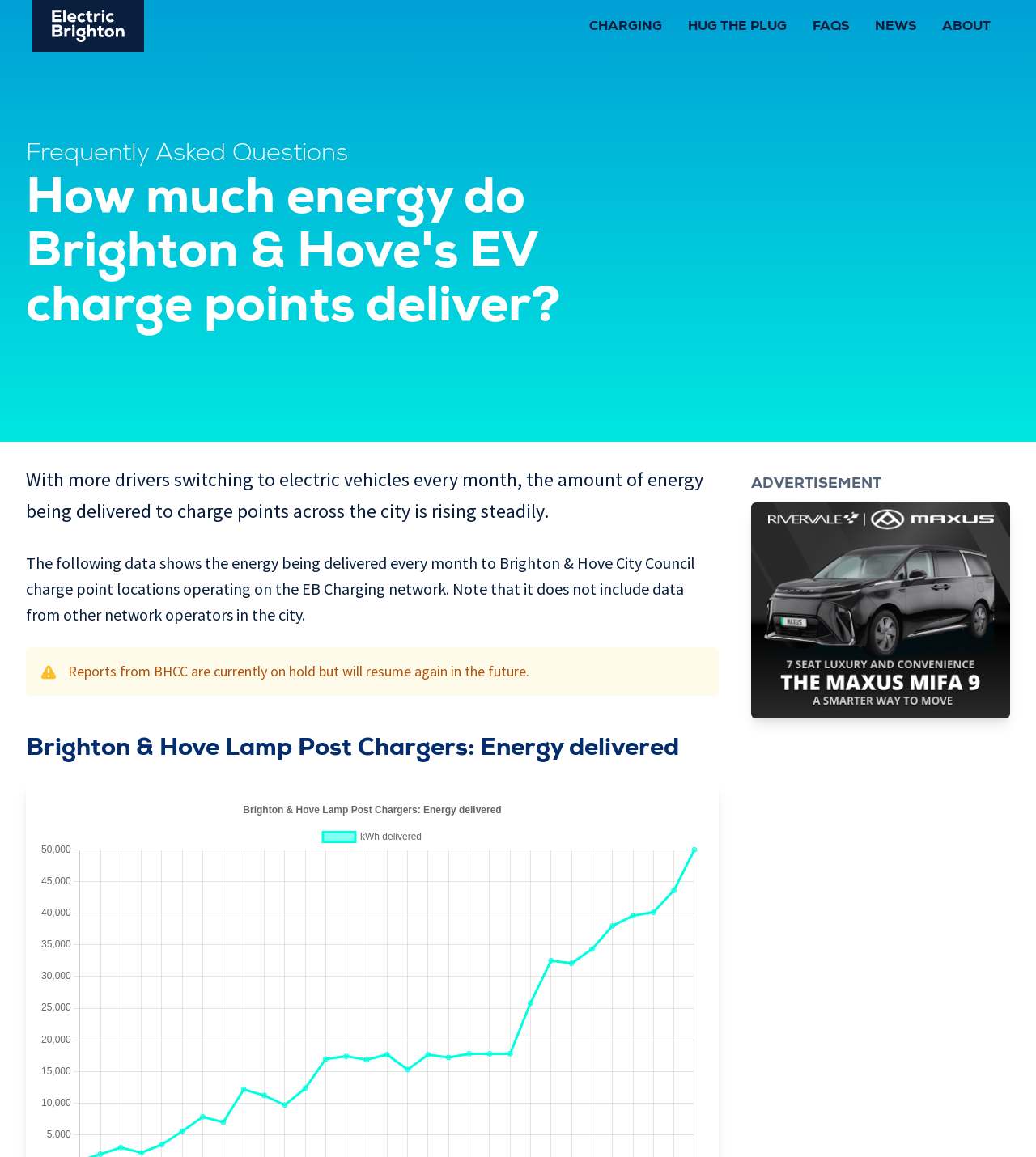What type of data is shown on the webpage?
Look at the image and provide a short answer using one word or a phrase.

Monthly energy delivery data